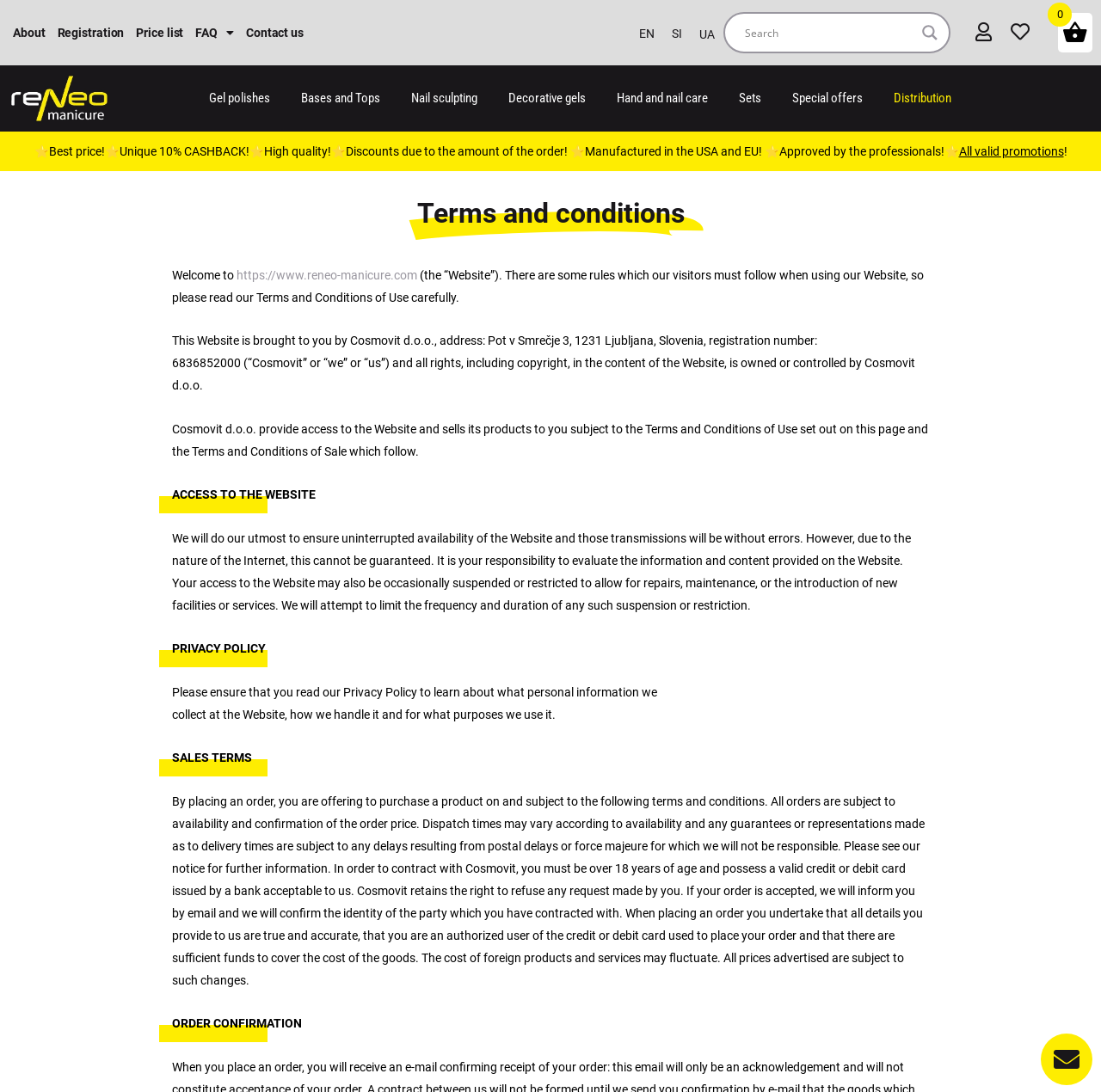Please find the bounding box coordinates of the element that you should click to achieve the following instruction: "Click on About link". The coordinates should be presented as four float numbers between 0 and 1: [left, top, right, bottom].

[0.012, 0.012, 0.041, 0.048]